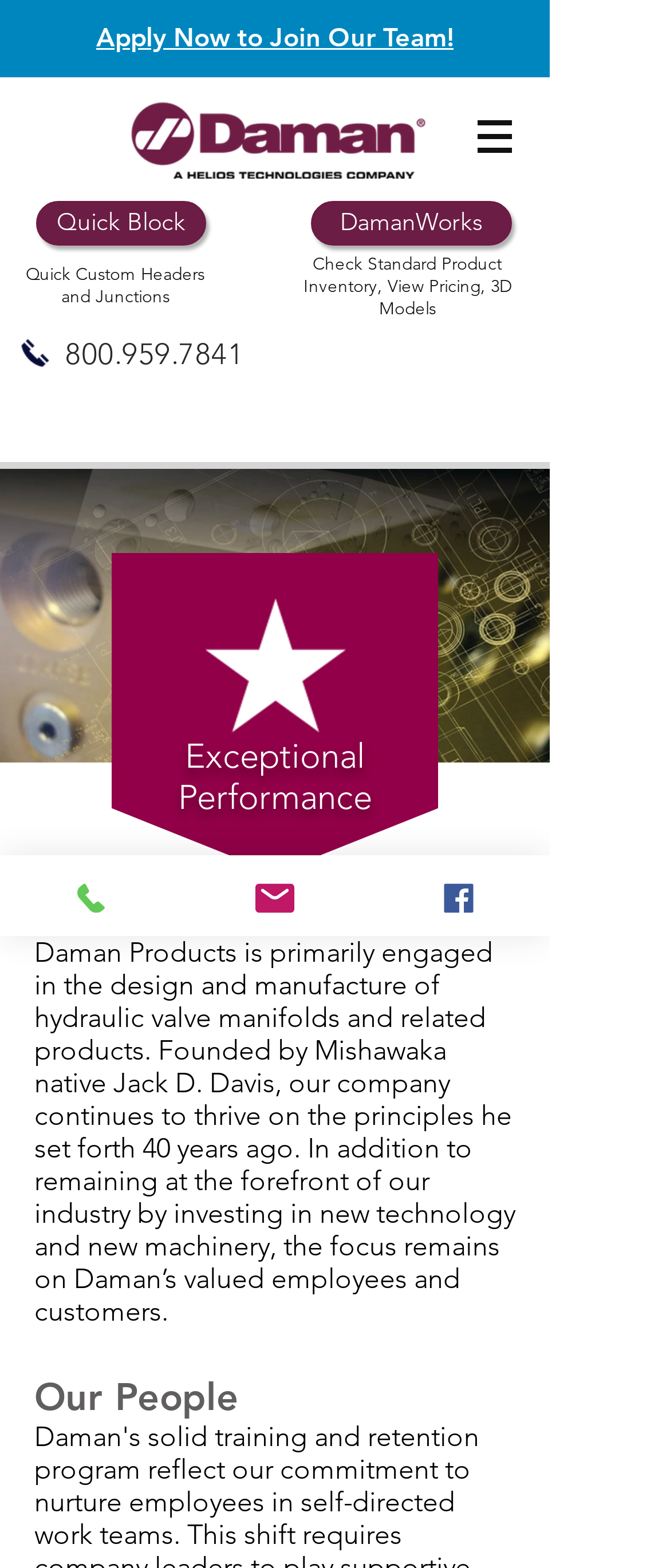Extract the bounding box coordinates of the UI element described: "Quick Block". Provide the coordinates in the format [left, top, right, bottom] with values ranging from 0 to 1.

[0.054, 0.128, 0.308, 0.157]